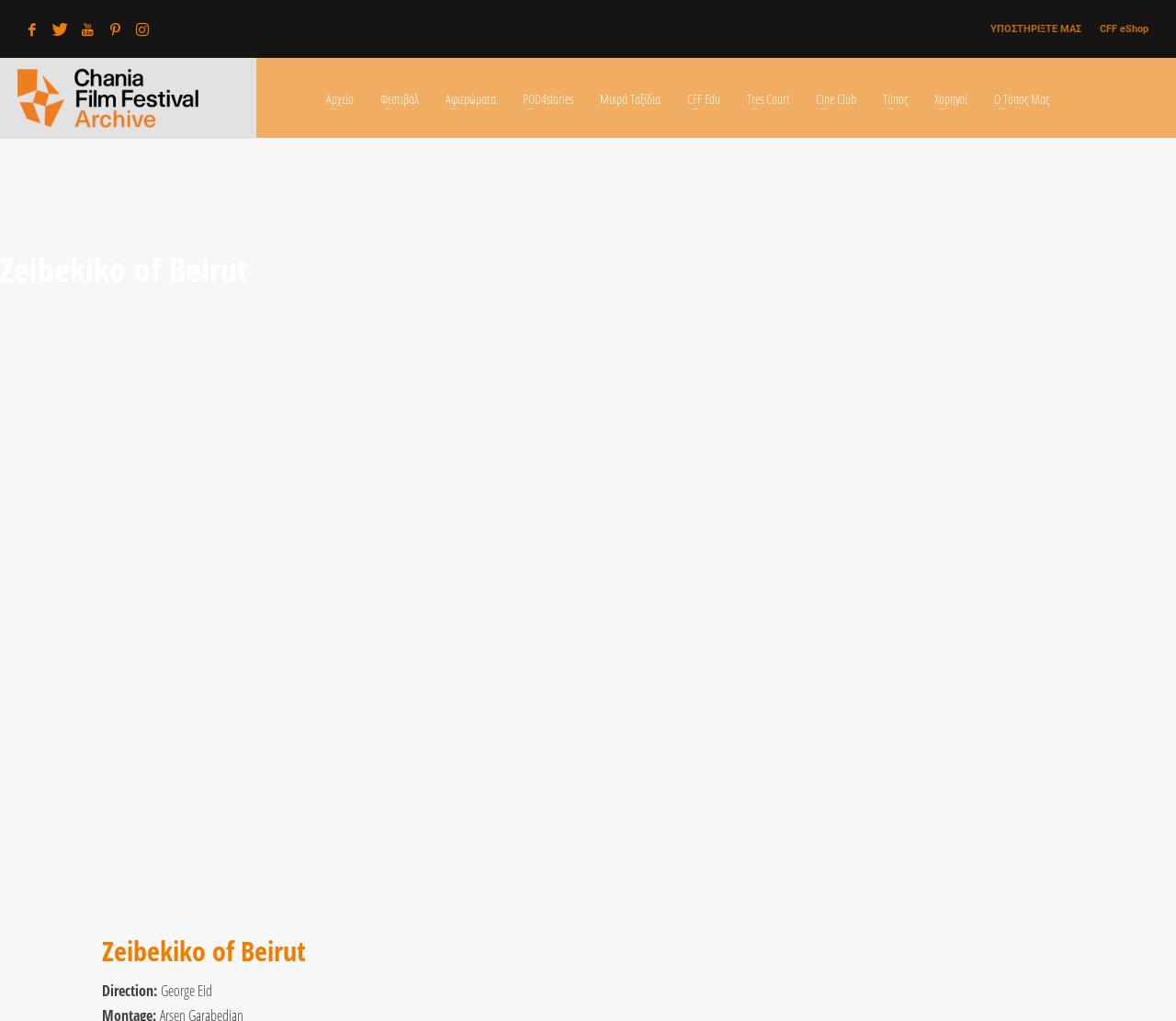Respond to the question below with a single word or phrase: What is the name of the film festival?

Archive Chania Film Festival